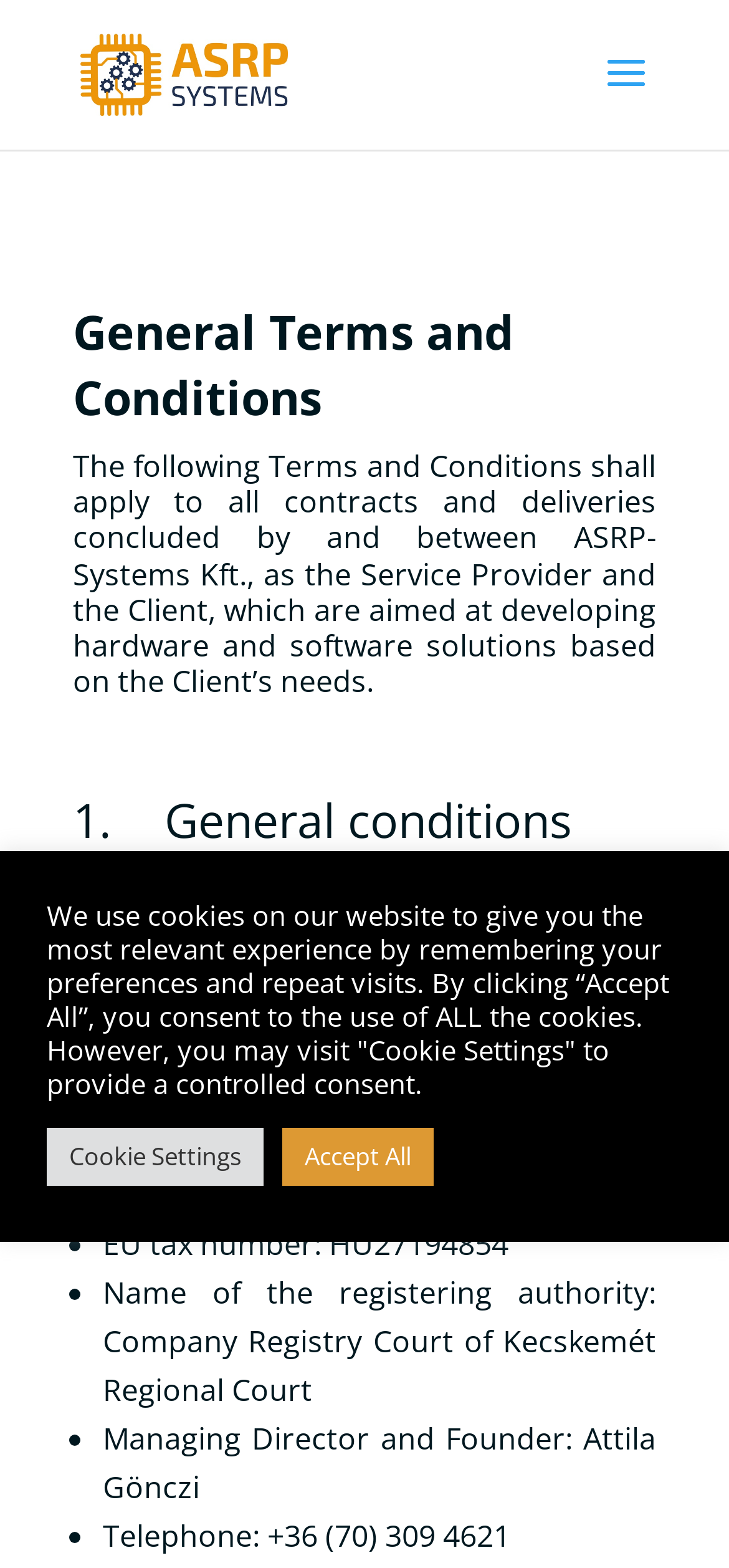Summarize the webpage with intricate details.

The webpage is about the Terms and Conditions of ASRP-Systems Ltd. At the top left corner, there is a link to the company's website, accompanied by an image of the company's logo. Below this, there is a heading that reads "General Terms and Conditions". 

Following this heading, there is a paragraph of text that explains the purpose of the terms and conditions, which is to outline the agreements between the service provider and the client for developing hardware and software solutions. 

Below this paragraph, there is another heading that reads "1. General conditions". This section is divided into several subheadings, each with a list marker (•) and a corresponding description. The subheadings include the company name, address, company registration number, tax number, EU tax number, name of the registering authority, managing director and founder, and telephone number. 

At the bottom of the page, there is a notification about the use of cookies on the website. This notification includes two buttons: "Cookie Settings" and "Accept All". The "Cookie Settings" button is located to the left of the "Accept All" button.